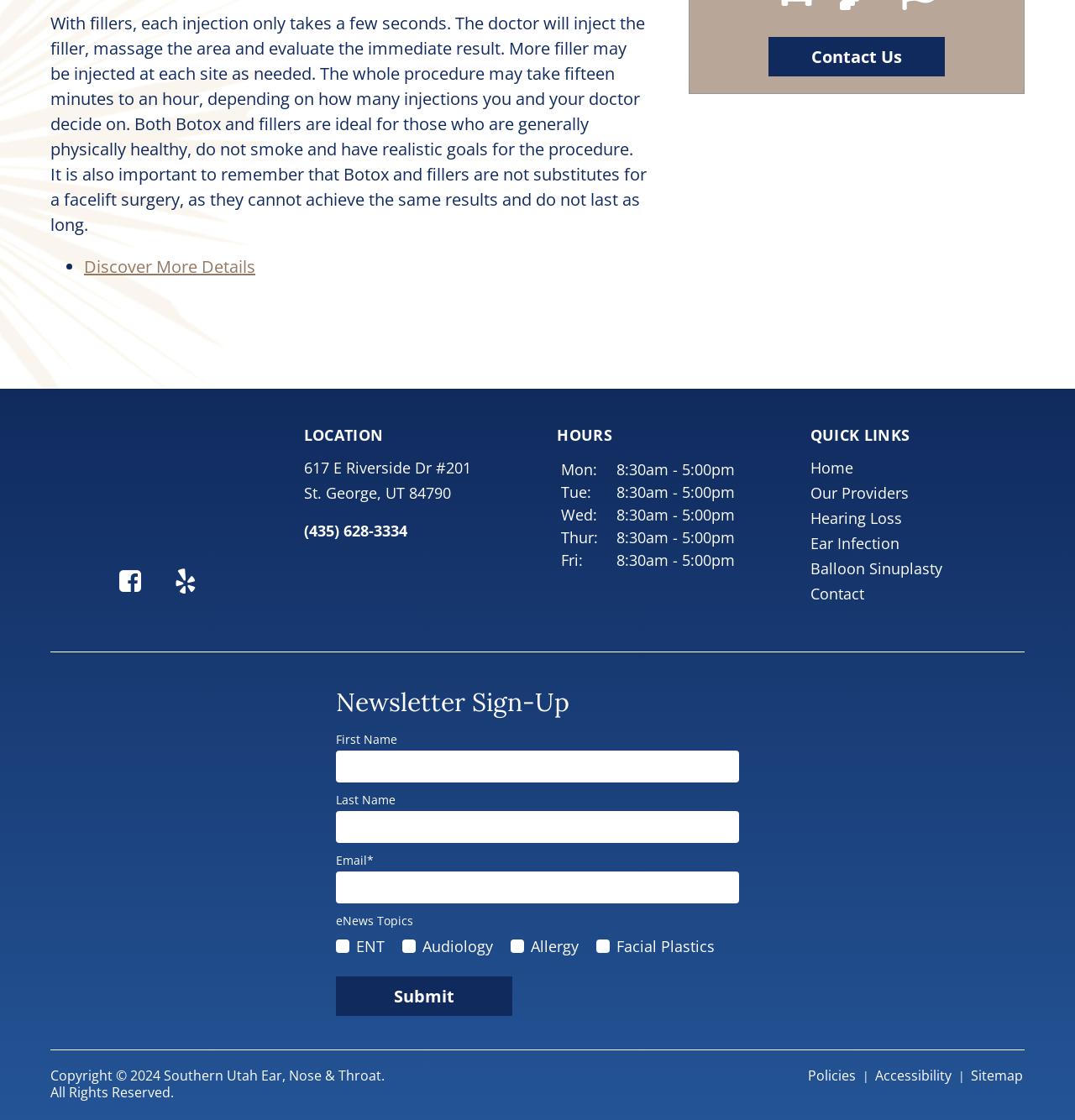Using the format (top-left x, top-left y, bottom-right x, bottom-right y), provide the bounding box coordinates for the described UI element. All values should be floating point numbers between 0 and 1: parent_node: First Name name="firstname"

[0.312, 0.67, 0.688, 0.699]